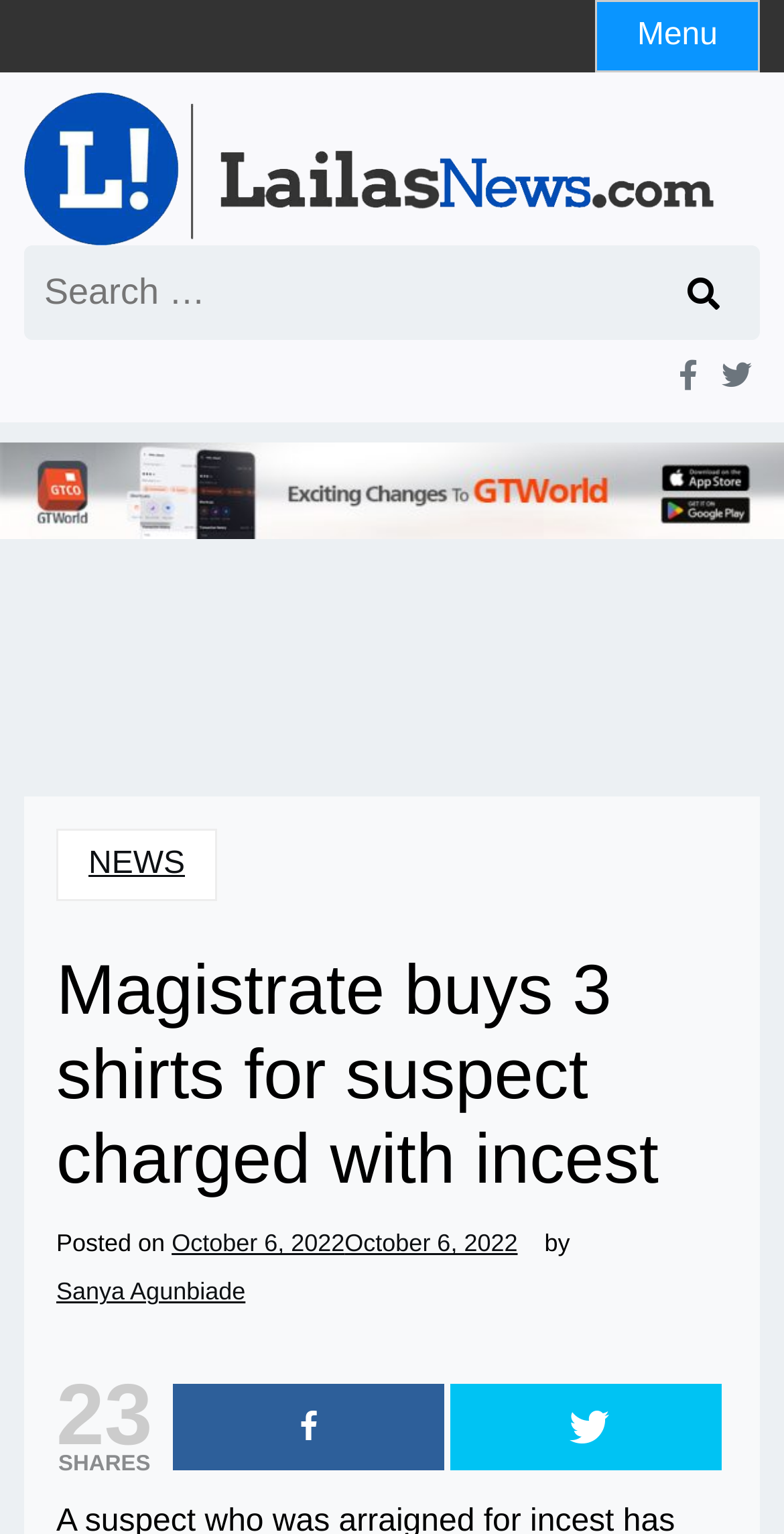Find the bounding box of the element with the following description: "parent_node: Search for: value="Search"". The coordinates must be four float numbers between 0 and 1, formatted as [left, top, right, bottom].

[0.841, 0.16, 0.969, 0.222]